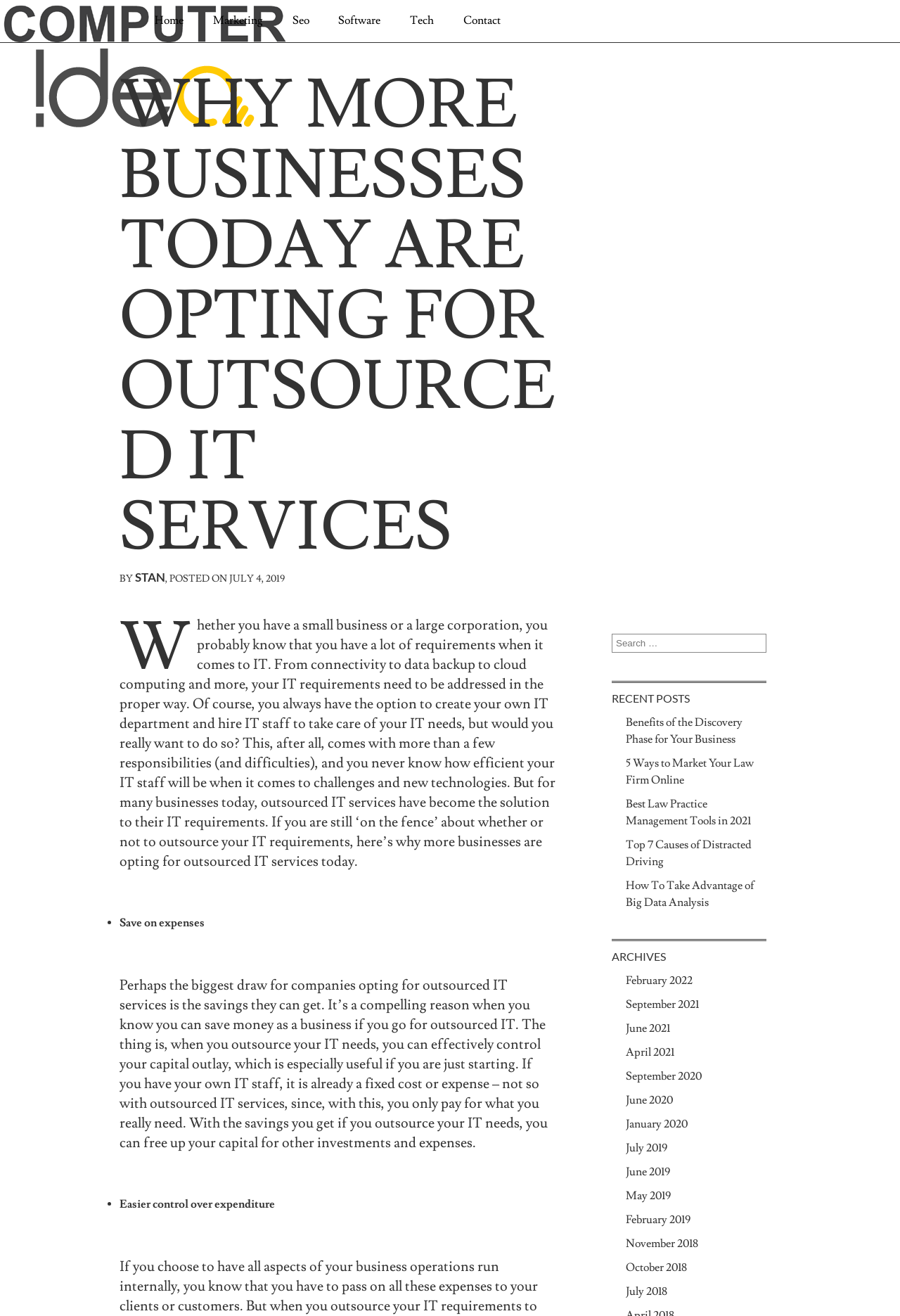Answer the question with a brief word or phrase:
What is the benefit of outsourced IT services mentioned in the article?

Save on expenses